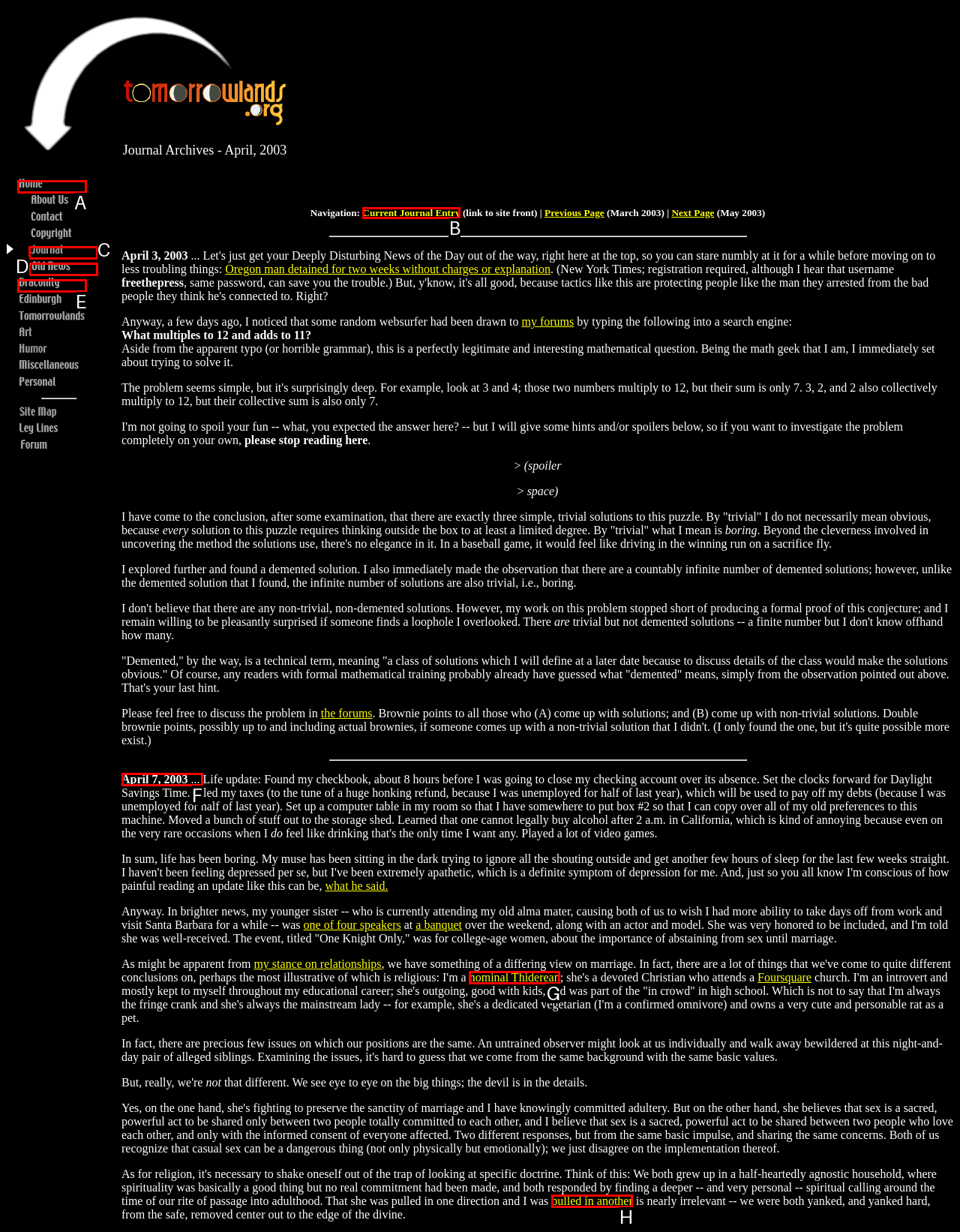Match the description: alt="Draconity" to the appropriate HTML element. Respond with the letter of your selected option.

E